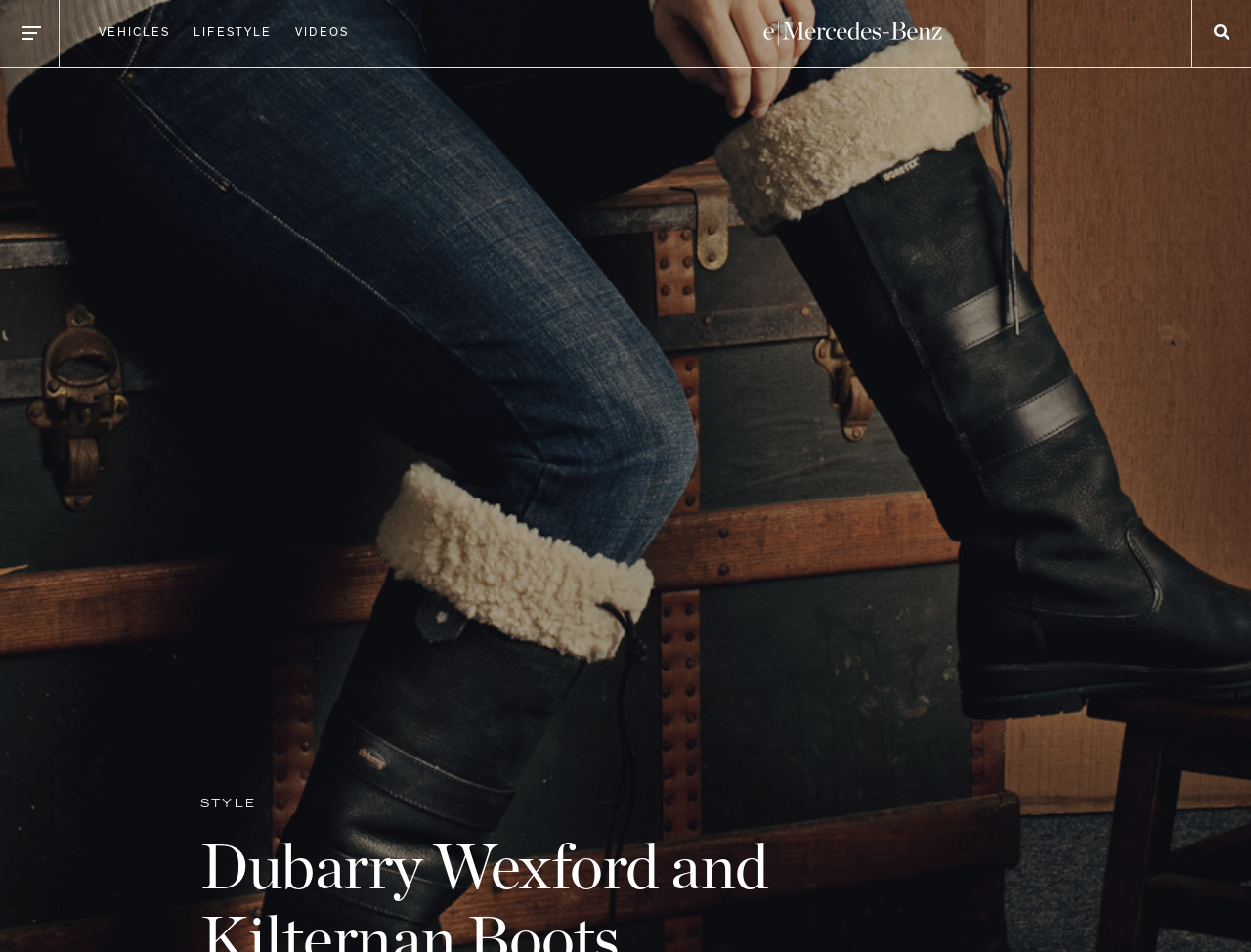What type of content is available on this webpage? Based on the image, give a response in one word or a short phrase.

Articles